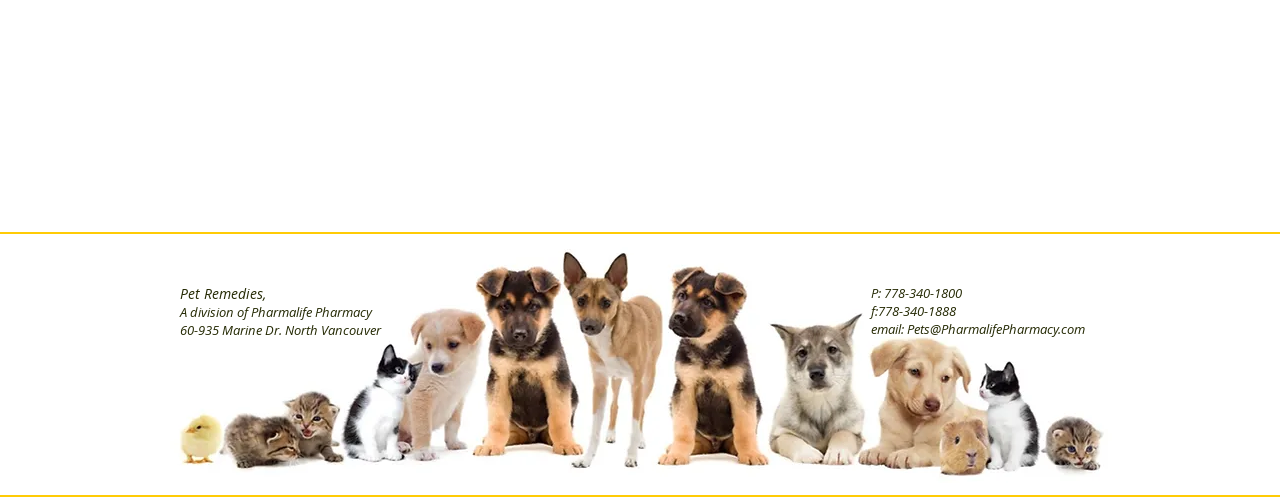What is the fax number of the pharmacy?
Answer the question with a single word or phrase by looking at the picture.

778-340-1888